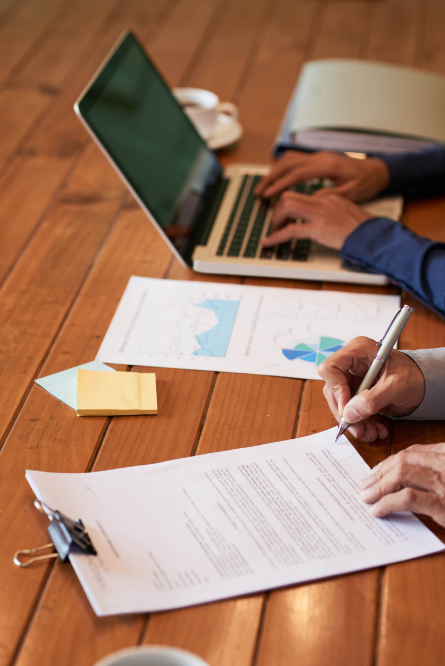Describe every detail you can see in the image.

The image depicts a collaborative workspace where two individuals are engaged in a discussion or analysis related to data collection and monitoring, particularly in the context of tunnel construction. In the foreground, one person is using a silver pen to write on a document that is clipped with a binder clip, suggesting attention to detail and organization. This document may contain project-related information or insights crucial for decision-making. 

There are multiple sheets of paper scattered on the wooden table, with visible graphs and diagrams that likely represent the real-time data used for monitoring construction activities, including load stress assessments and structural settlement. A yellow sticky note is placed nearby, possibly serving as a reminder or a quick note about the tasks at hand. 

In the background, a laptop is open, displaying tools or resources that facilitate data analysis, while another person’s hands are seen typing—indicating collaboration and information sharing. The wooden table adds a warm and professional atmosphere, making this a perfect setting for productive discussions around risk management and project performance in the field of engineering and construction.